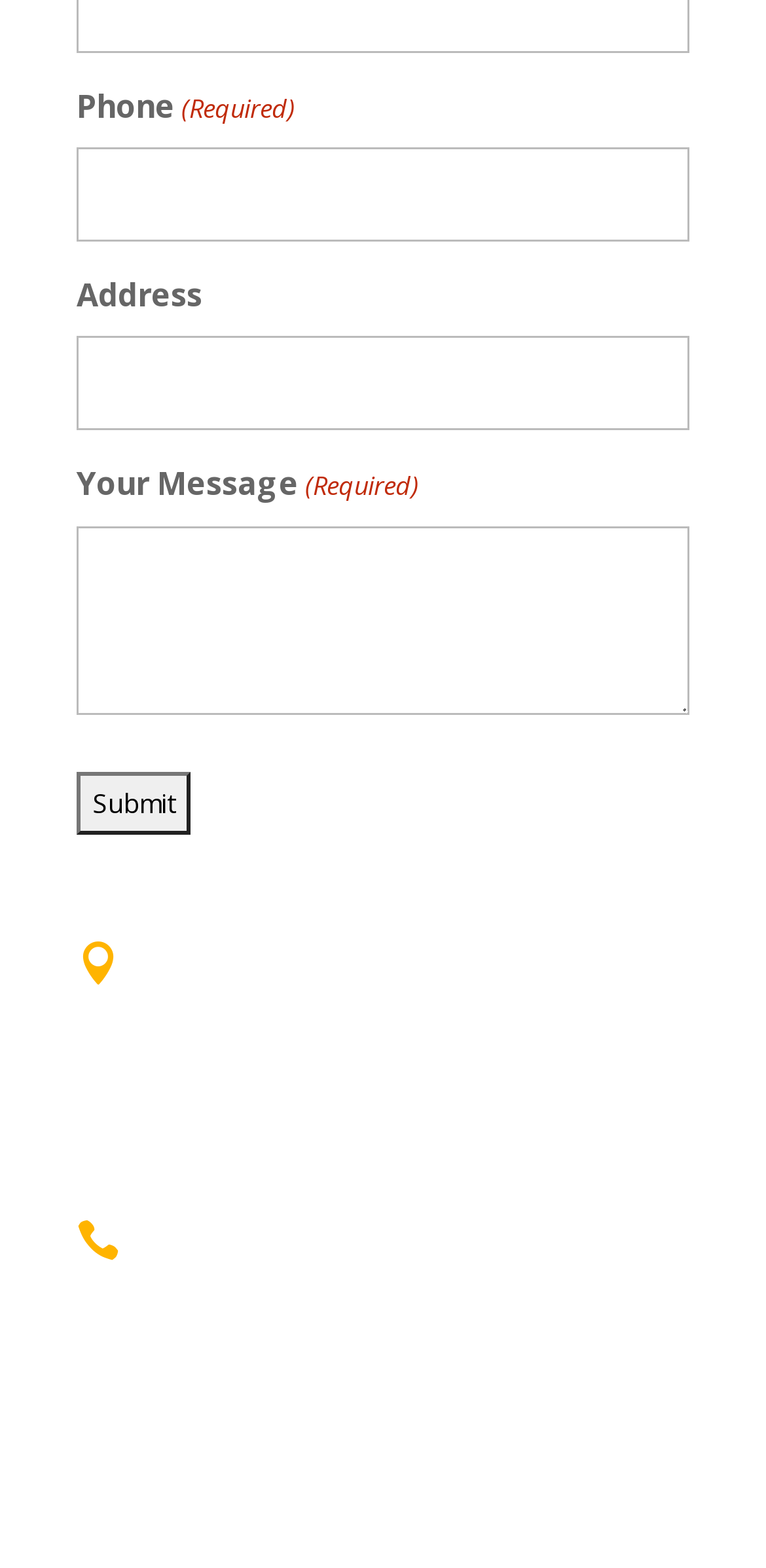Use a single word or phrase to answer the following:
What is the purpose of the button?

Submit